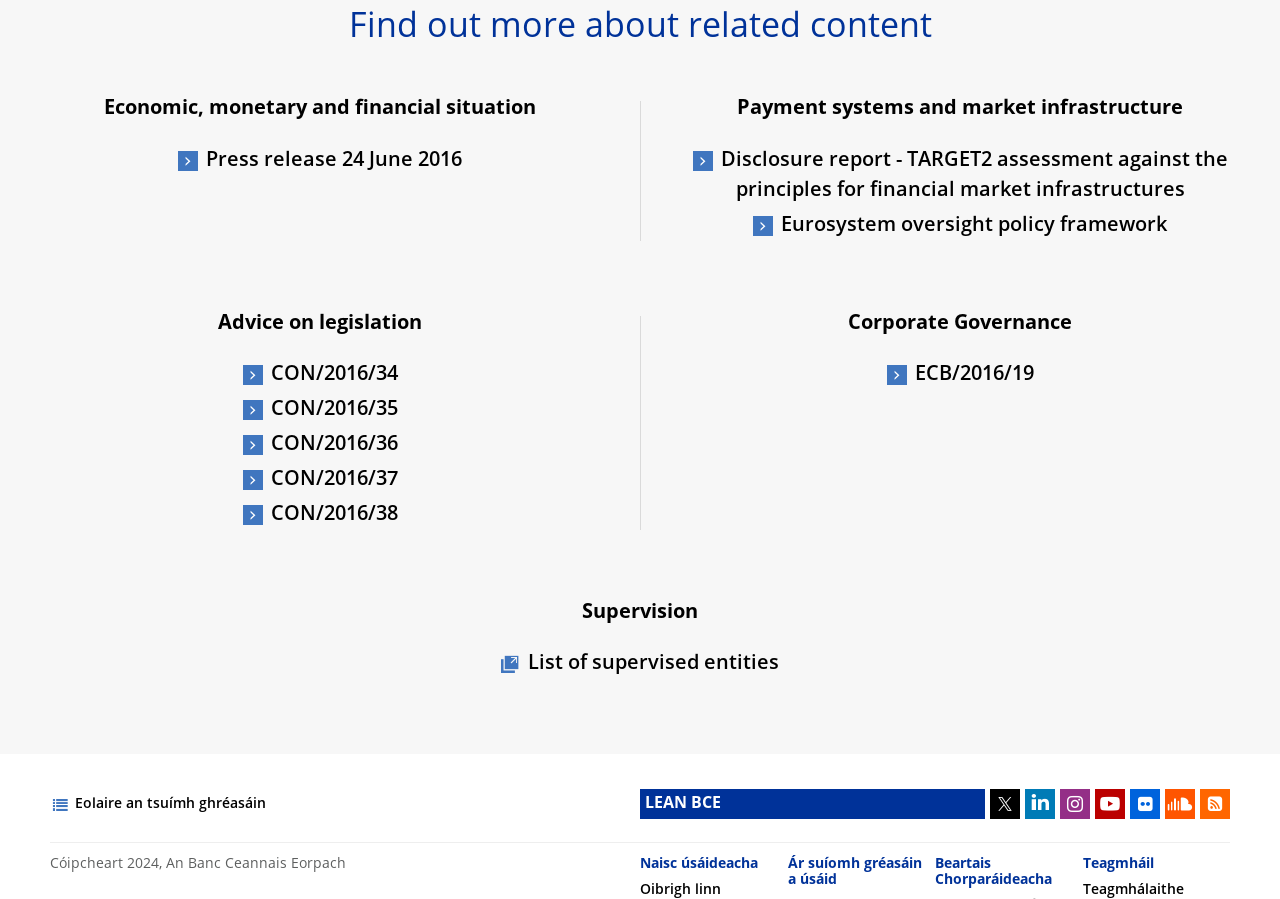Please specify the bounding box coordinates of the area that should be clicked to accomplish the following instruction: "Go to Corporate Governance". The coordinates should consist of four float numbers between 0 and 1, i.e., [left, top, right, bottom].

[0.662, 0.342, 0.838, 0.378]